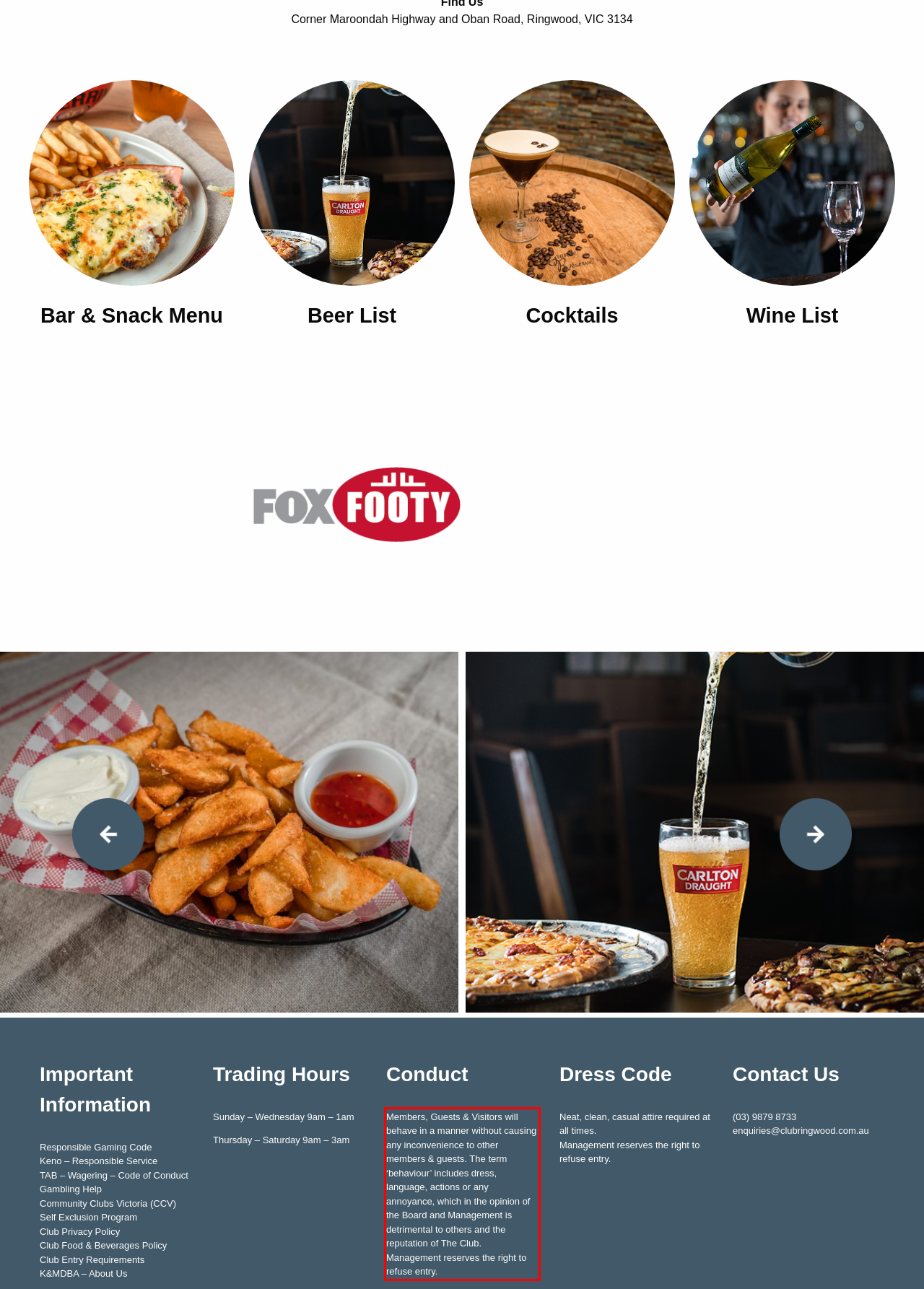Please recognize and transcribe the text located inside the red bounding box in the webpage image.

Members, Guests & Visitors will behave in a manner without causing any inconvenience to other members & guests. The term ‘behaviour’ includes dress, language, actions or any annoyance, which in the opinion of the Board and Management is detrimental to others and the reputation of The Club. Management reserves the right to refuse entry.